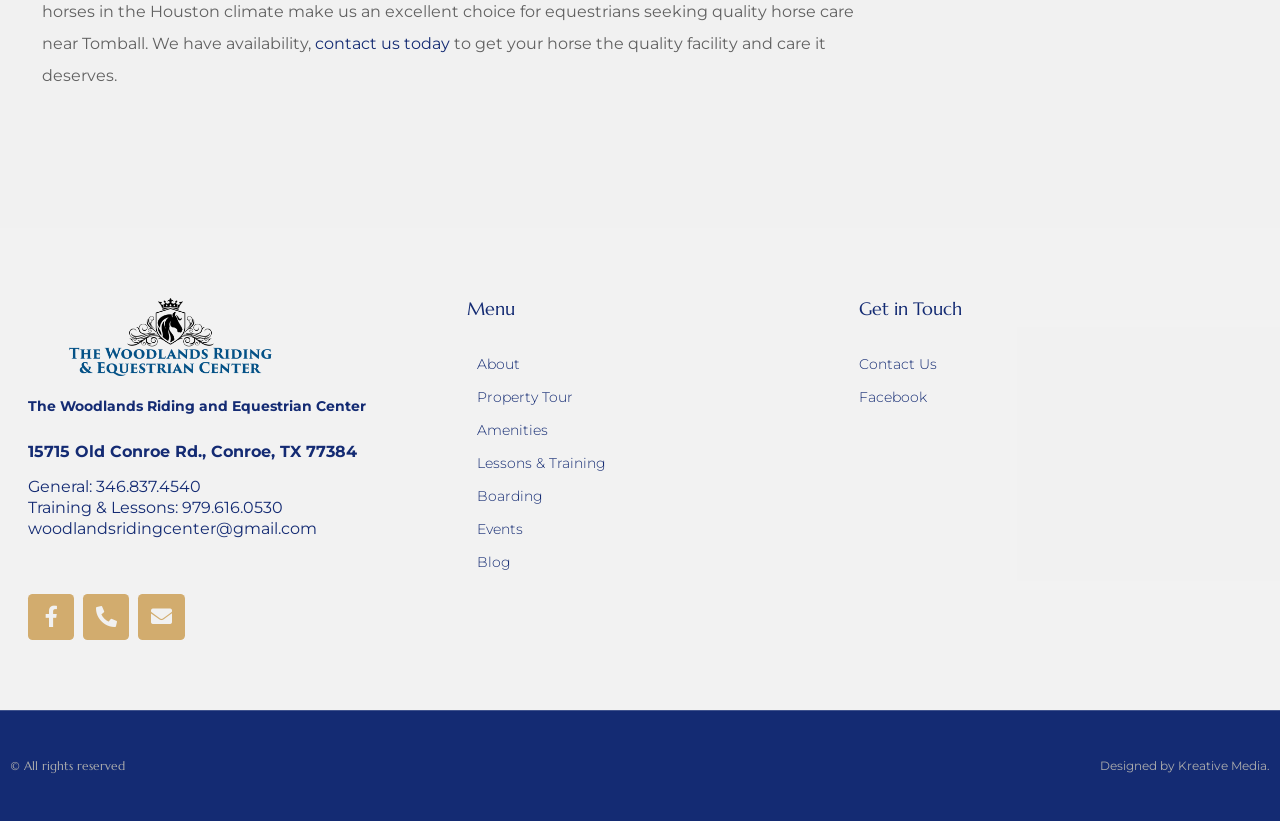What is the email address for contacting the equestrian center?
Using the screenshot, give a one-word or short phrase answer.

woodlandsridingcenter@gmail.com